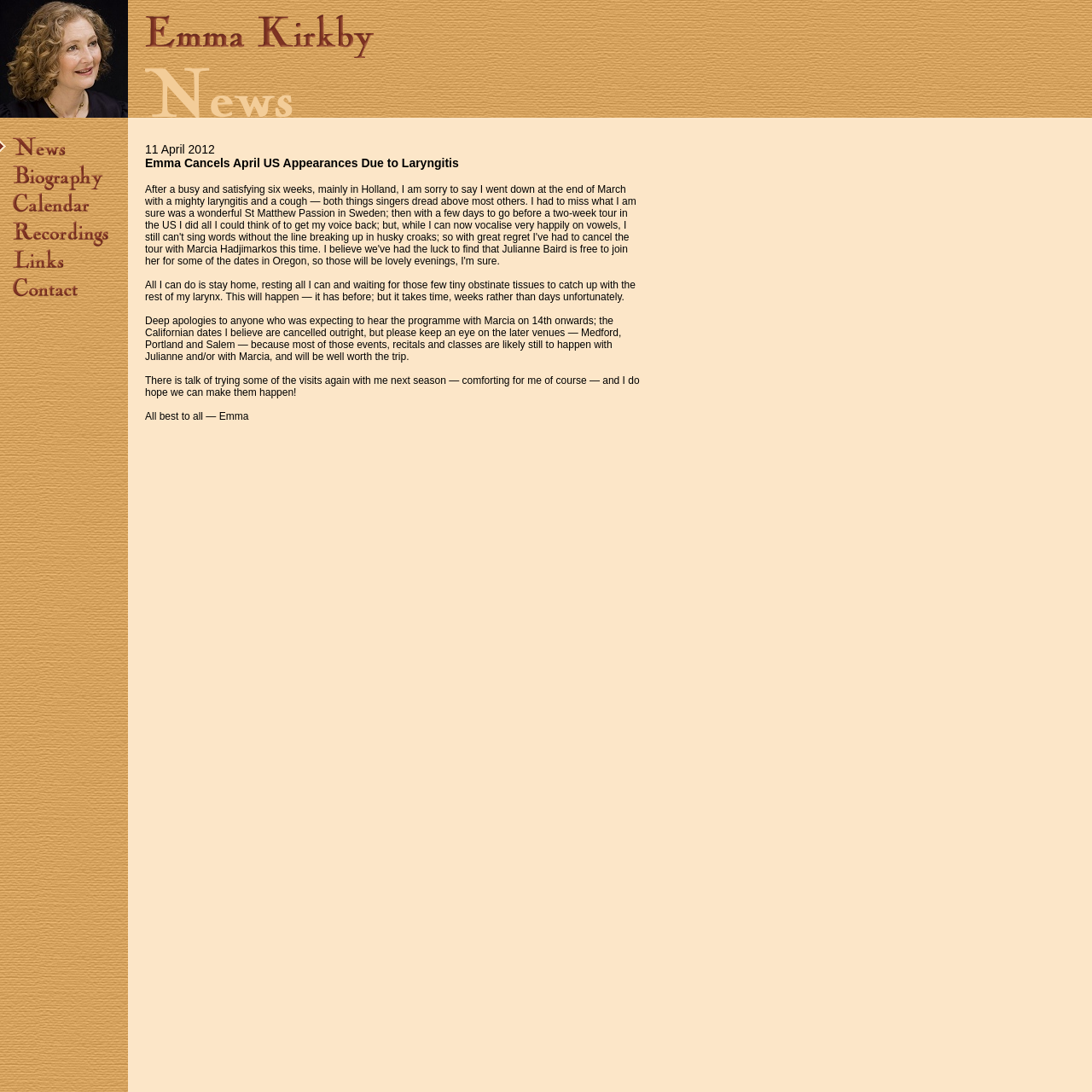What is the reason for Emma Kirkby's cancellation of her US appearances?
Give a one-word or short-phrase answer derived from the screenshot.

Laryngitis